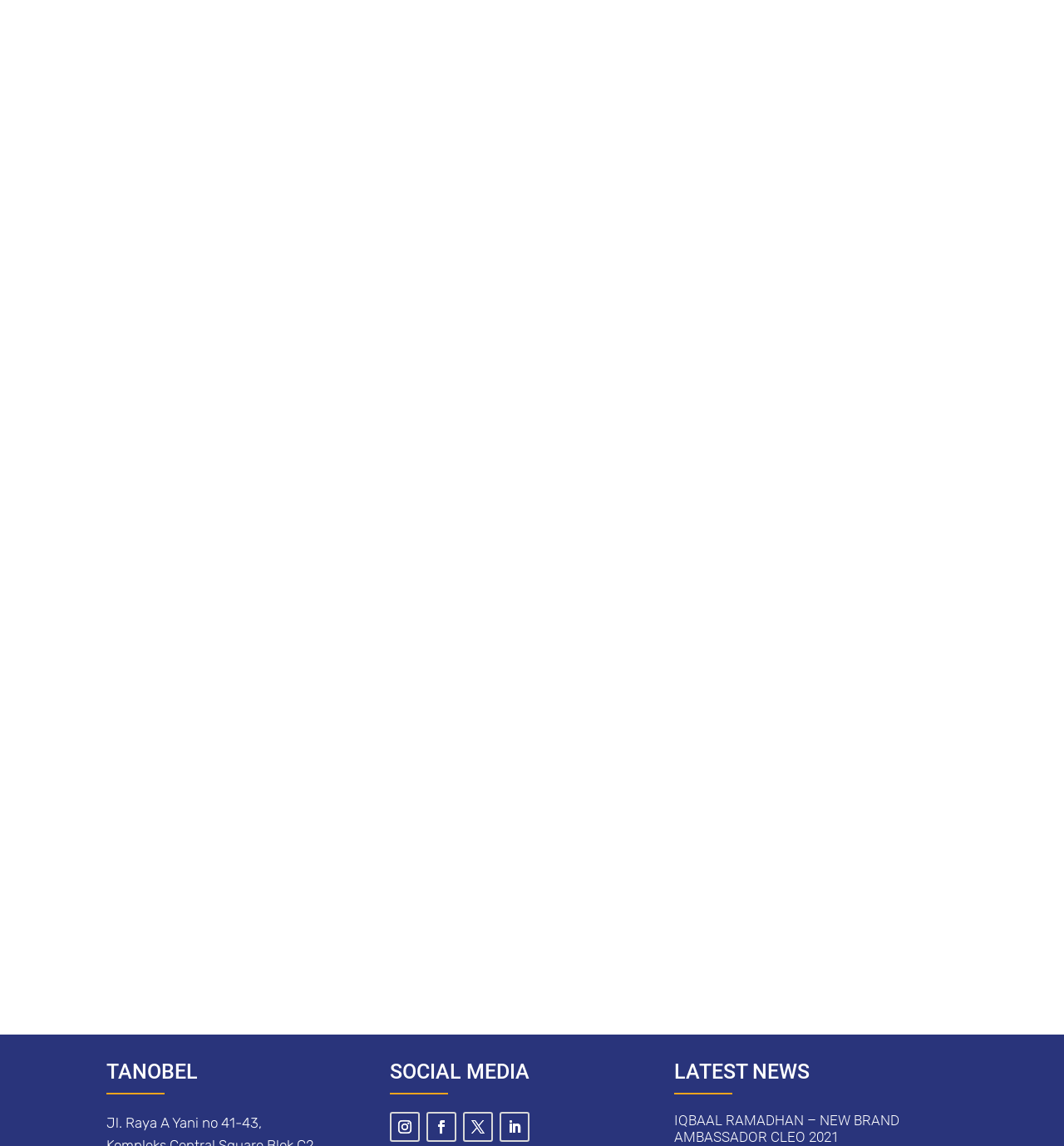Determine the bounding box coordinates of the target area to click to execute the following instruction: "Read more about Maudy Ayunda X Cleo – Temani Aku."

[0.099, 0.255, 0.901, 0.721]